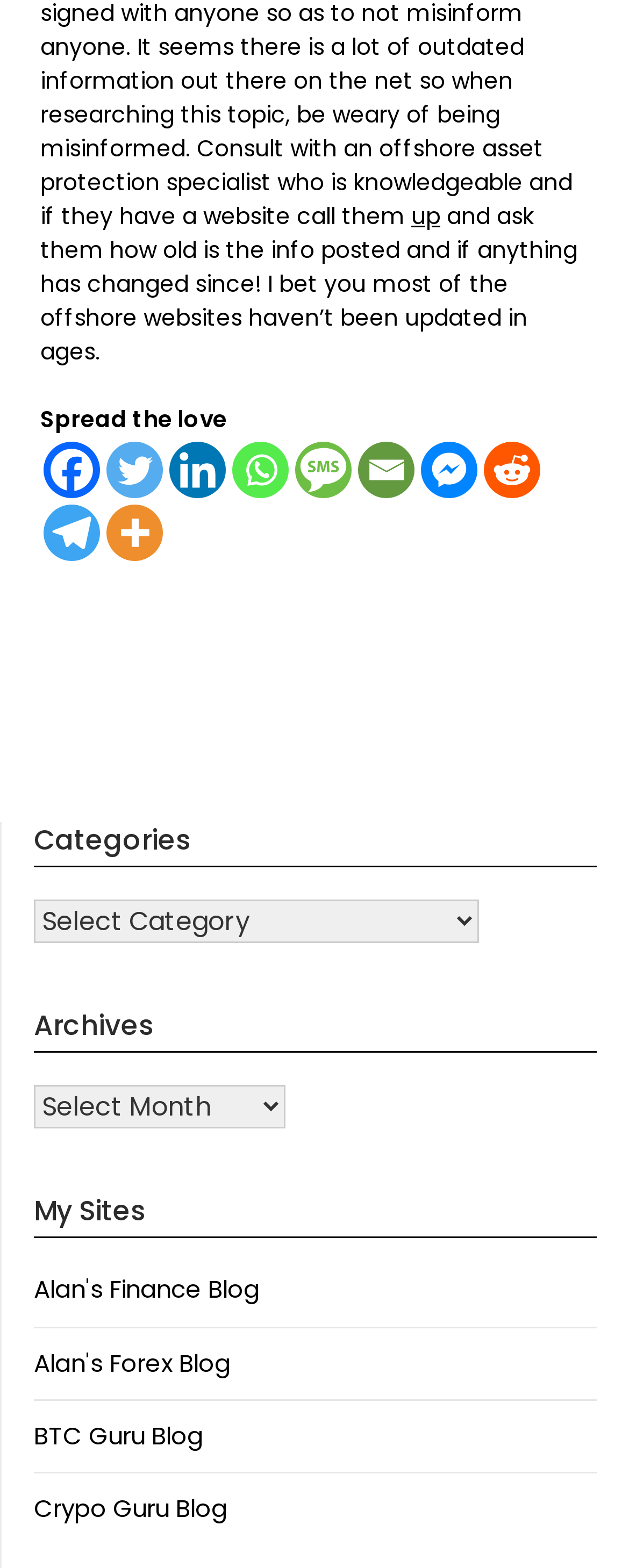Highlight the bounding box coordinates of the region I should click on to meet the following instruction: "Visit Alan's Finance Blog".

[0.054, 0.811, 0.413, 0.833]